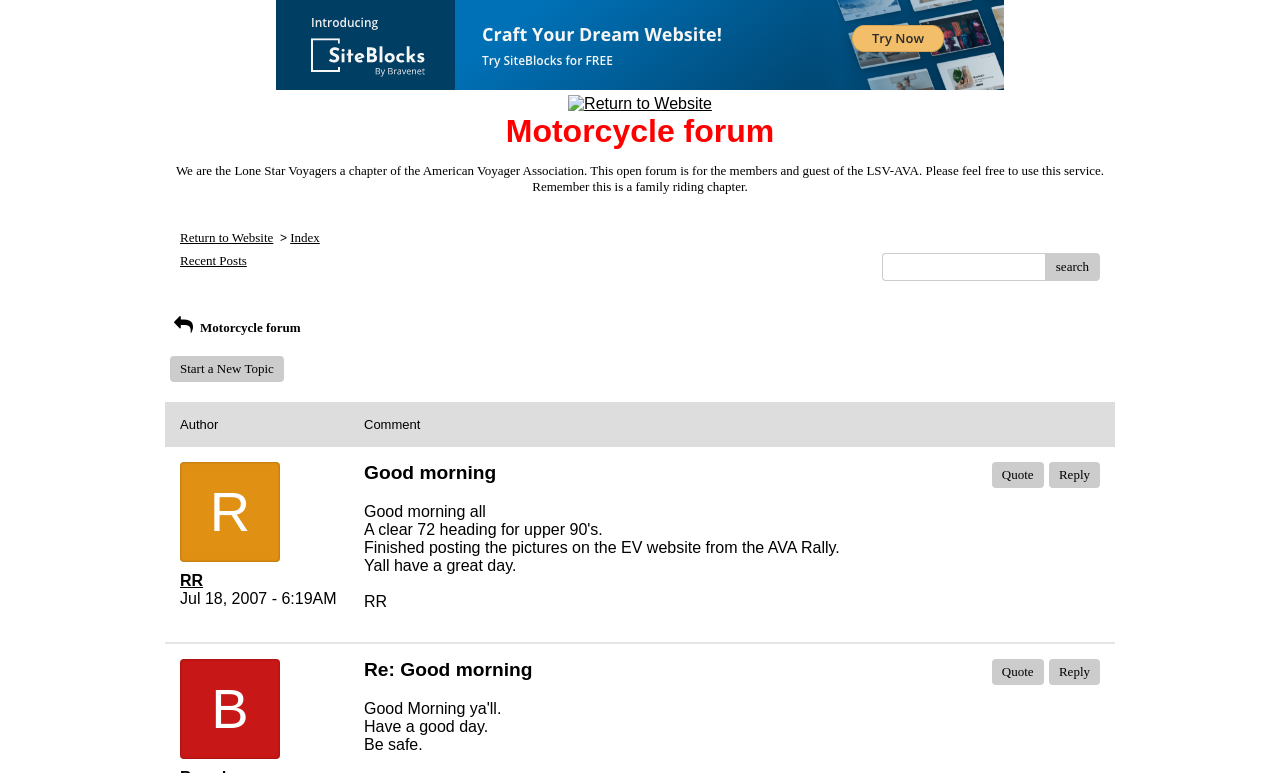Please reply to the following question with a single word or a short phrase:
What can be done with the 'Search' button?

Search the forum